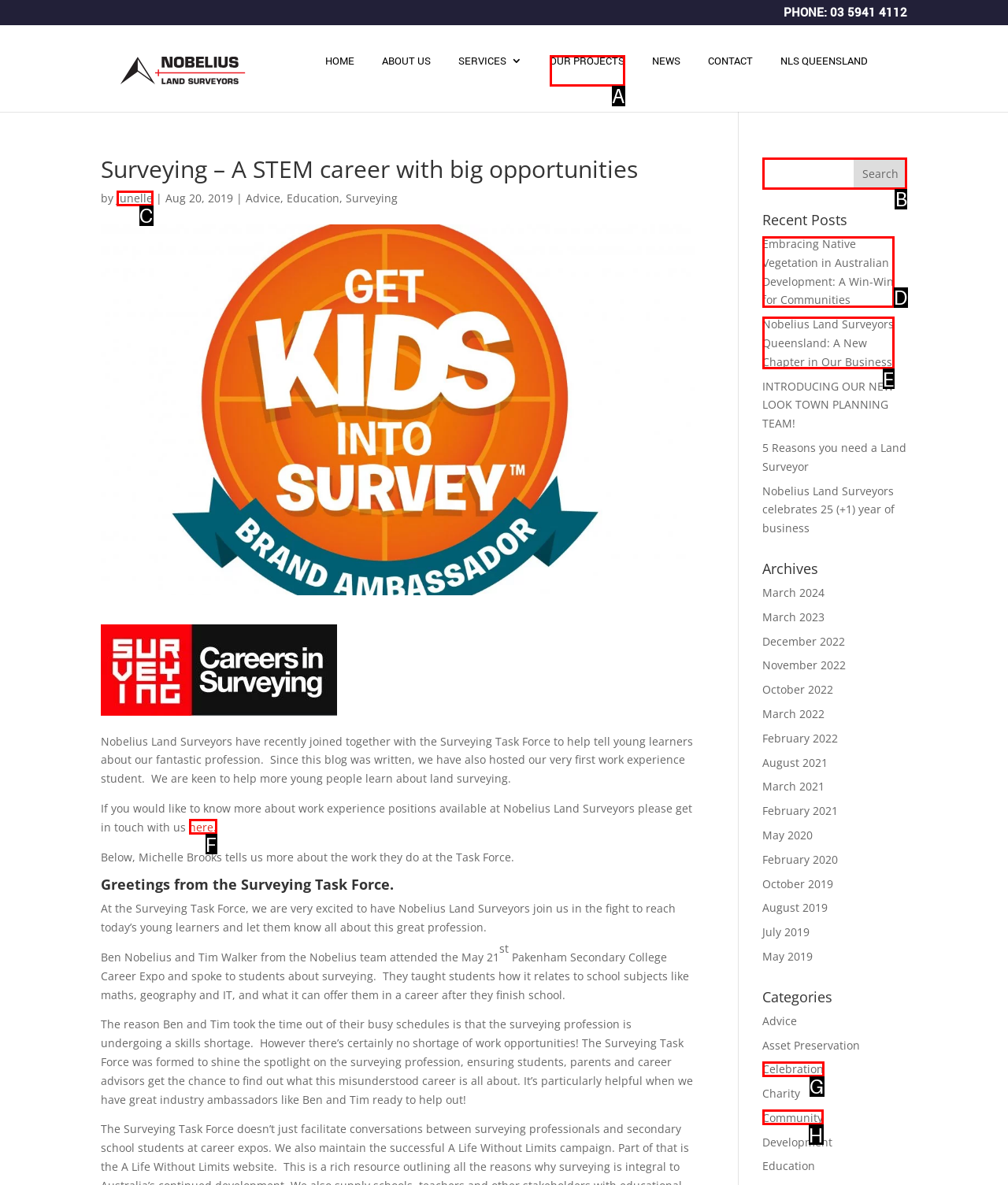What letter corresponds to the UI element described here: name="s"
Reply with the letter from the options provided.

B